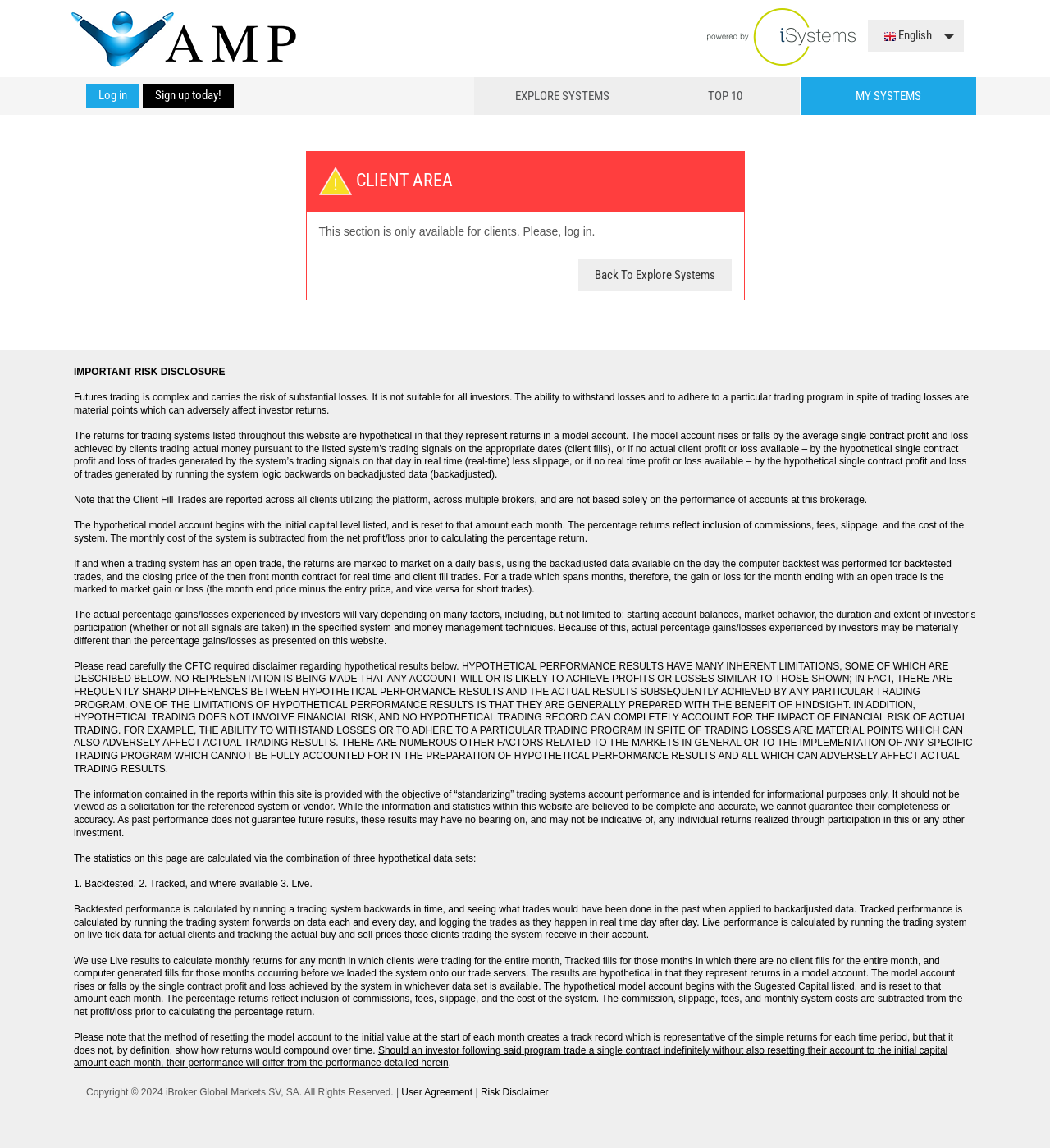What is the source of the trading system performance data?
Using the information presented in the image, please offer a detailed response to the question.

The webpage explains that the trading system performance data is based on a hypothetical model account, which rises or falls by the single contract profit and loss achieved by the system in whichever data set is available. This suggests that the performance data is not based on actual trading results, but rather on hypothetical simulations.